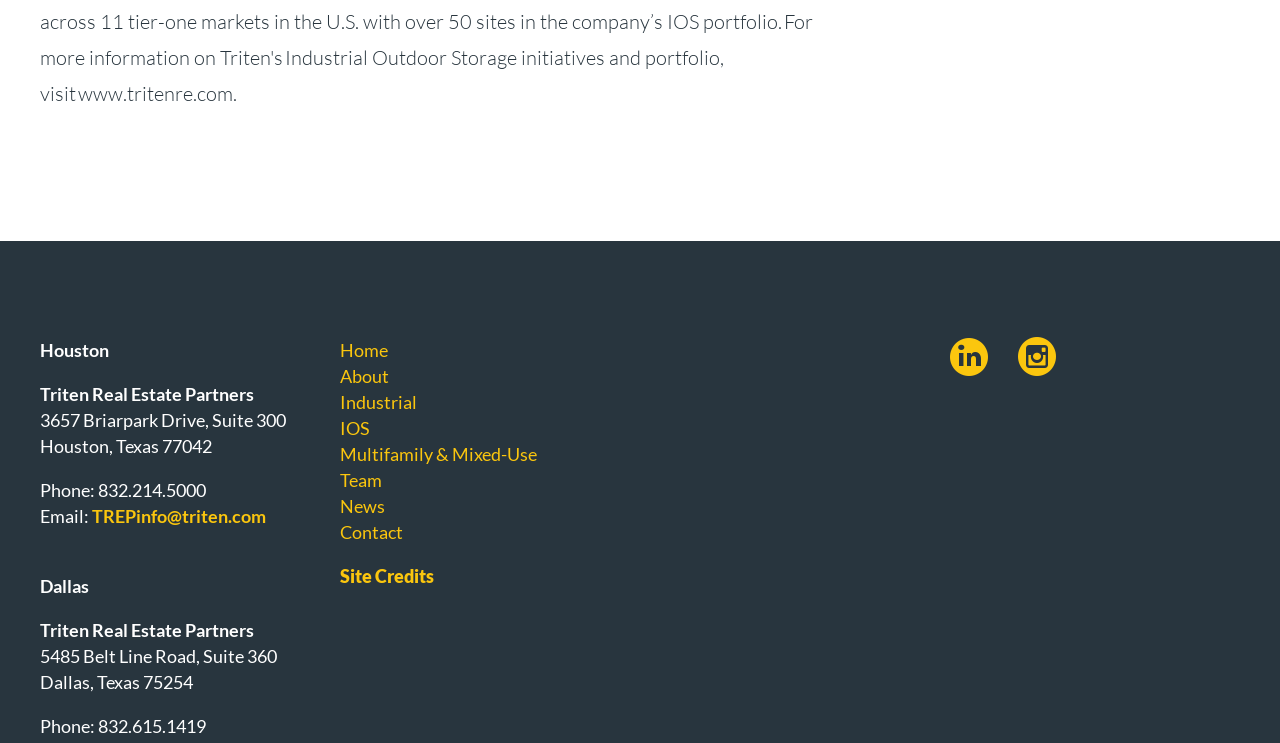Please locate the bounding box coordinates of the region I need to click to follow this instruction: "learn about the company".

[0.266, 0.497, 0.304, 0.521]